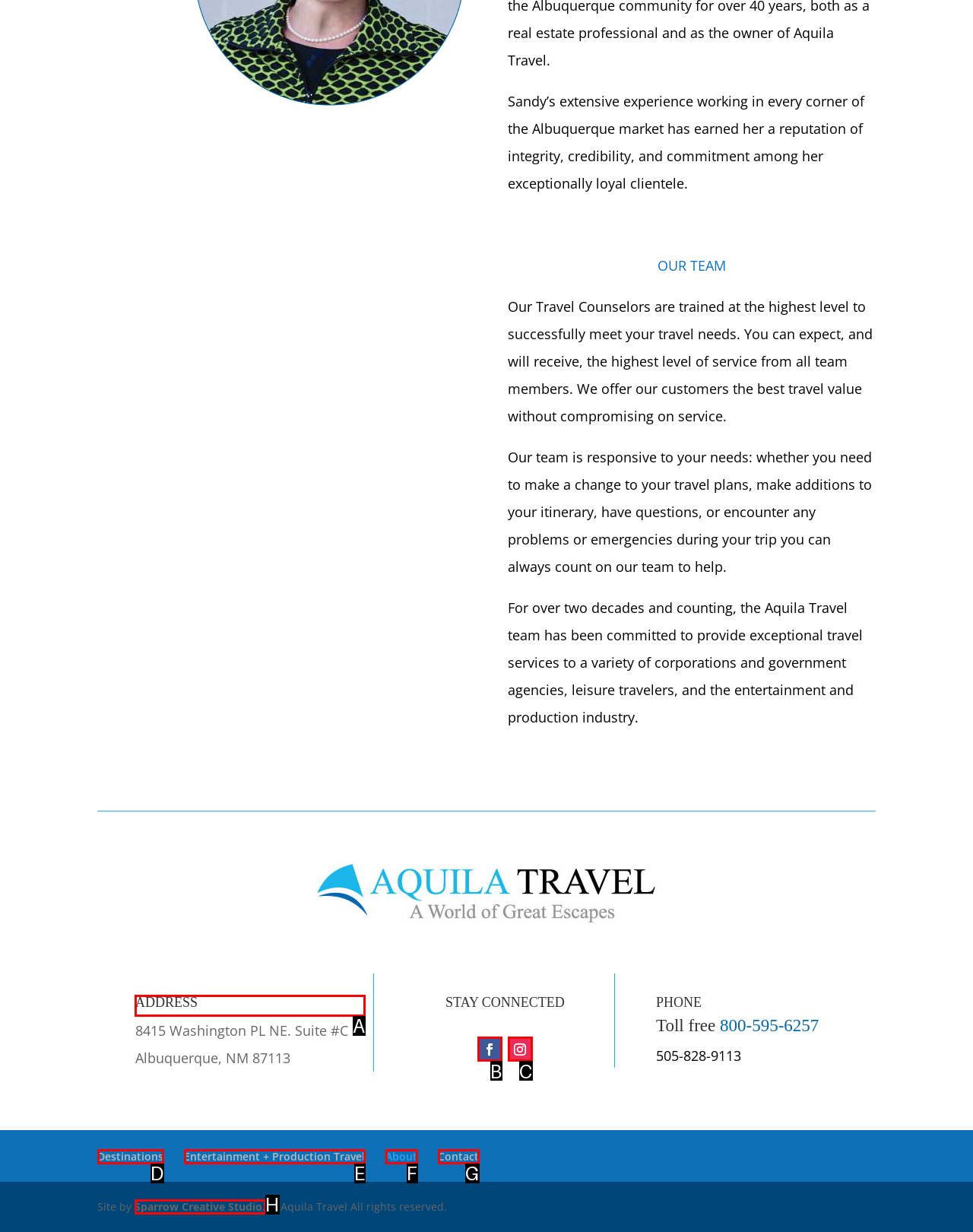Identify the letter of the option that should be selected to accomplish the following task: Check the address. Provide the letter directly.

A